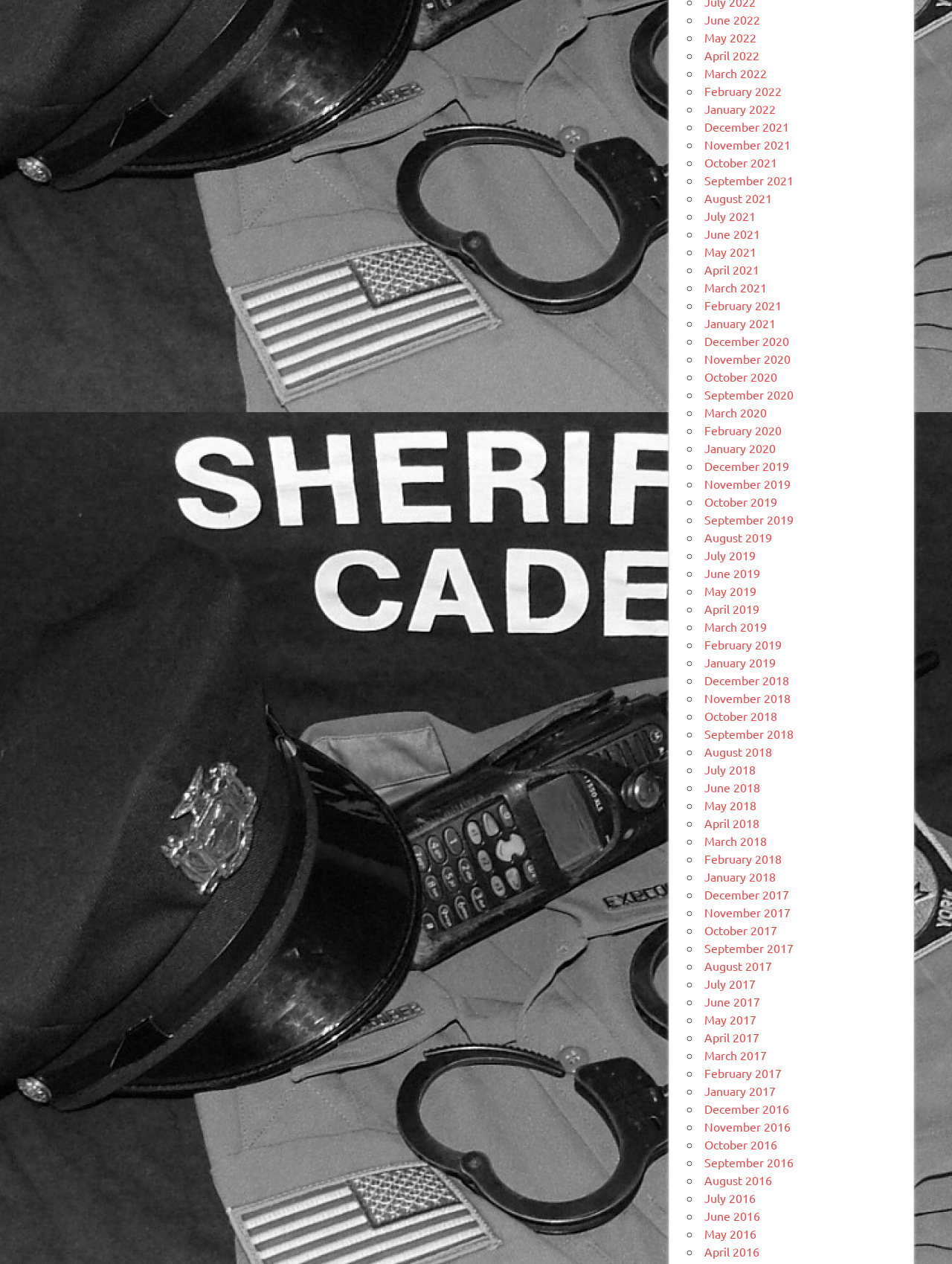Locate the bounding box coordinates of the area that needs to be clicked to fulfill the following instruction: "Click the LOG IN button". The coordinates should be in the format of four float numbers between 0 and 1, namely [left, top, right, bottom].

None